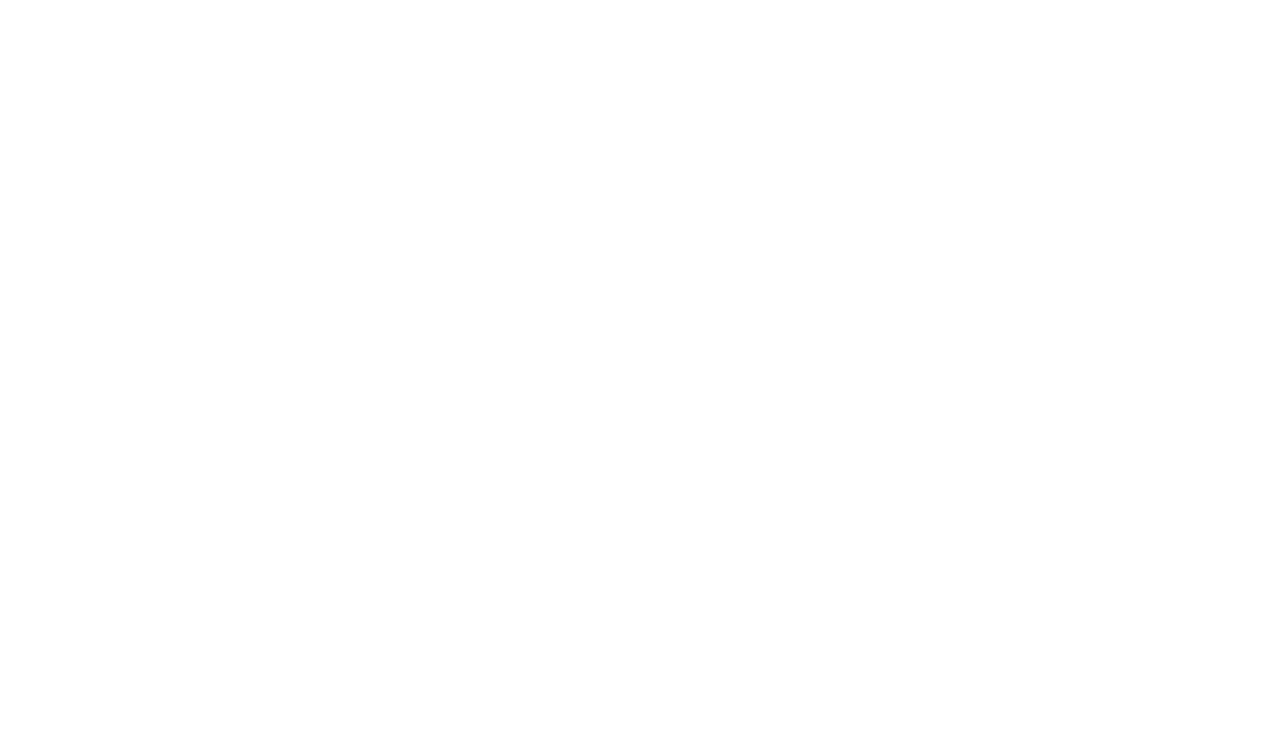Identify the bounding box coordinates of the part that should be clicked to carry out this instruction: "Enter your Google account email address in the 'User support email' field".

[0.513, 0.236, 0.612, 0.258]